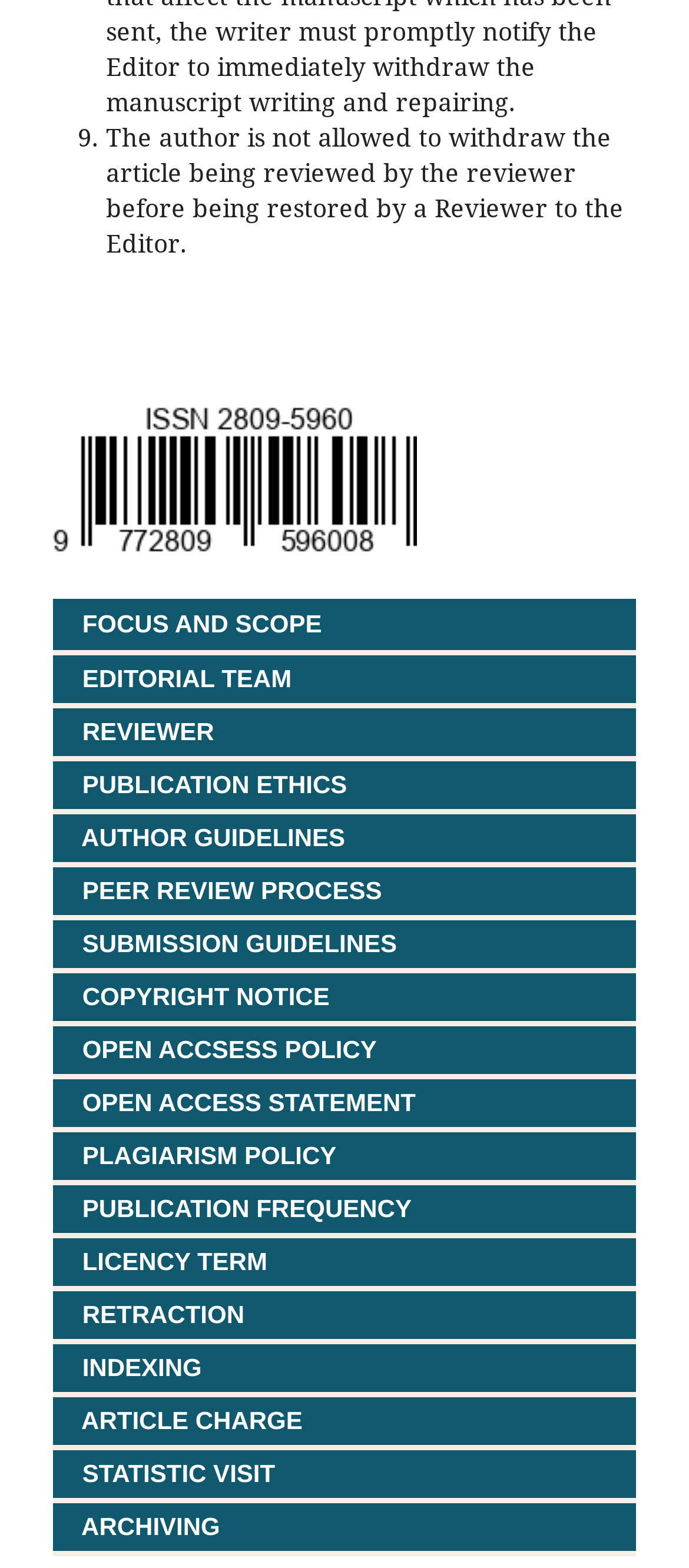Please indicate the bounding box coordinates of the element's region to be clicked to achieve the instruction: "Read more about The Iron Claw movie". Provide the coordinates as four float numbers between 0 and 1, i.e., [left, top, right, bottom].

None